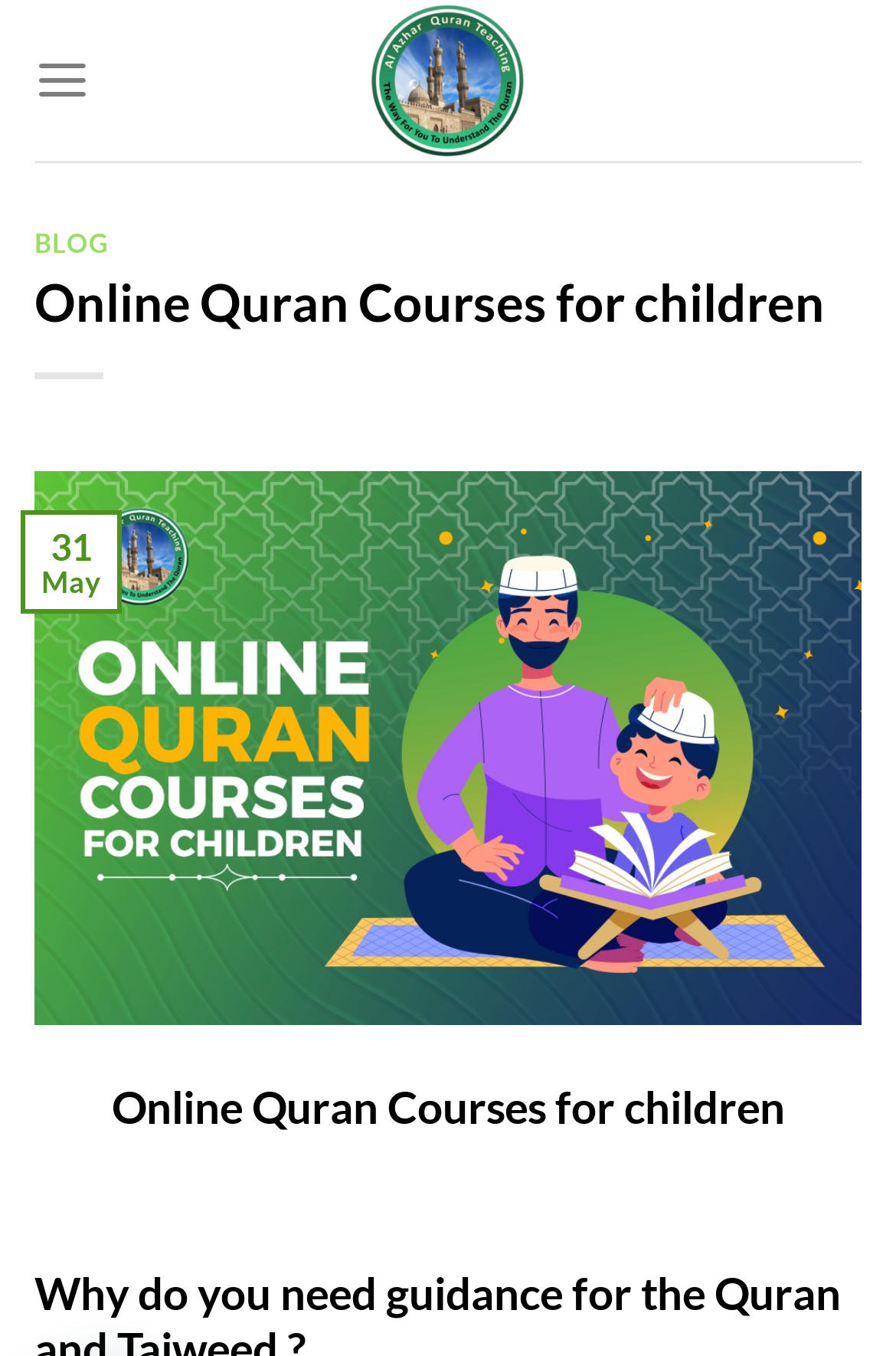Provide a short answer using a single word or phrase for the following question: 
What is the name of the academy?

Al-Azhar Quran Teaching